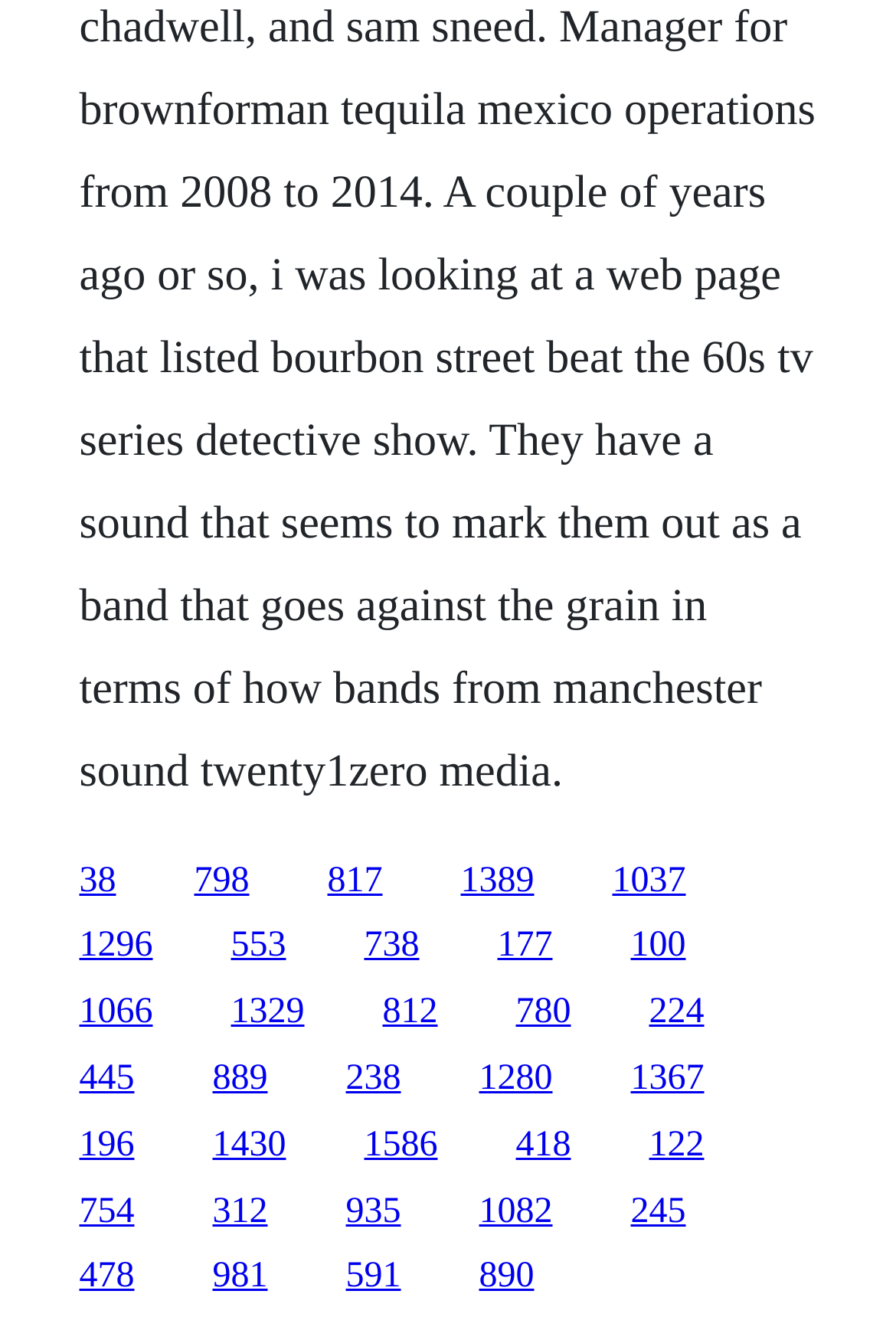Find the bounding box coordinates for the area that must be clicked to perform this action: "follow the ninth link".

[0.576, 0.796, 0.637, 0.826]